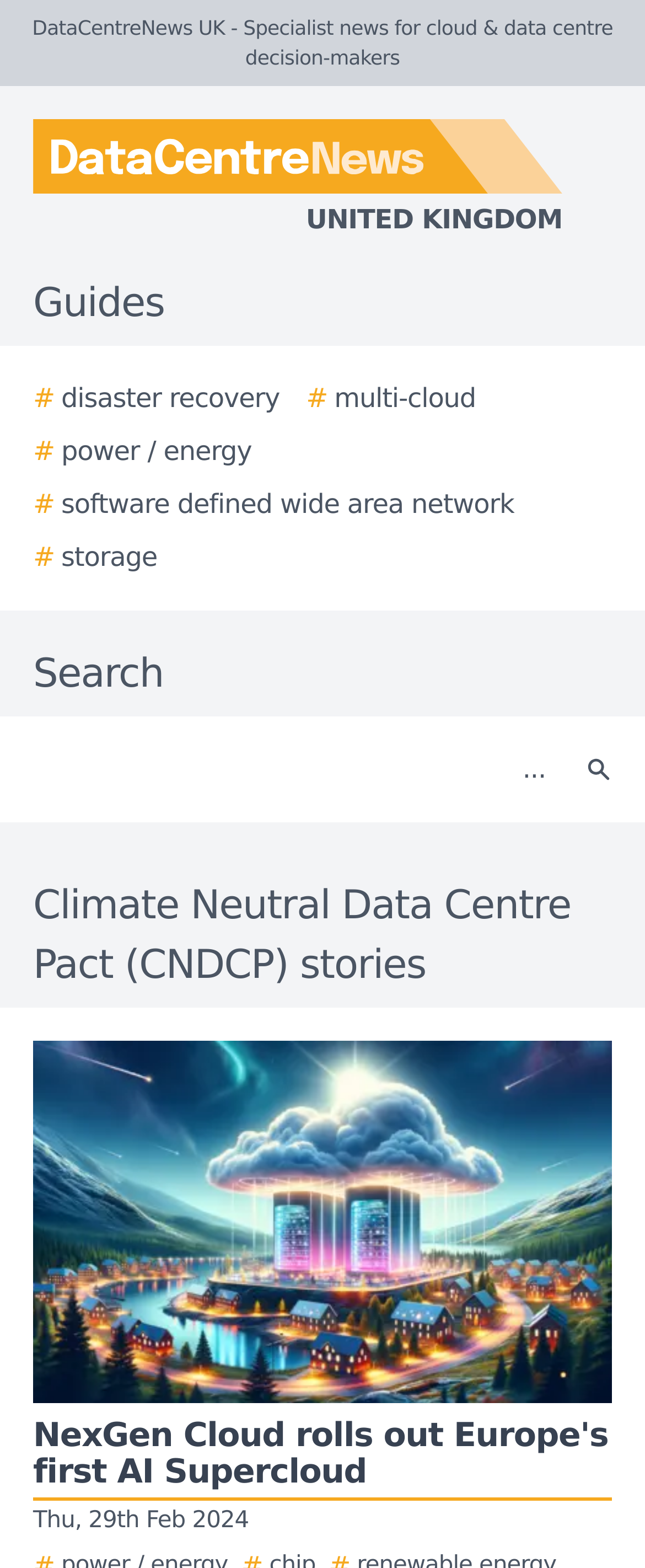Identify the bounding box coordinates of the element to click to follow this instruction: 'Search for disaster recovery'. Ensure the coordinates are four float values between 0 and 1, provided as [left, top, right, bottom].

[0.051, 0.242, 0.434, 0.267]